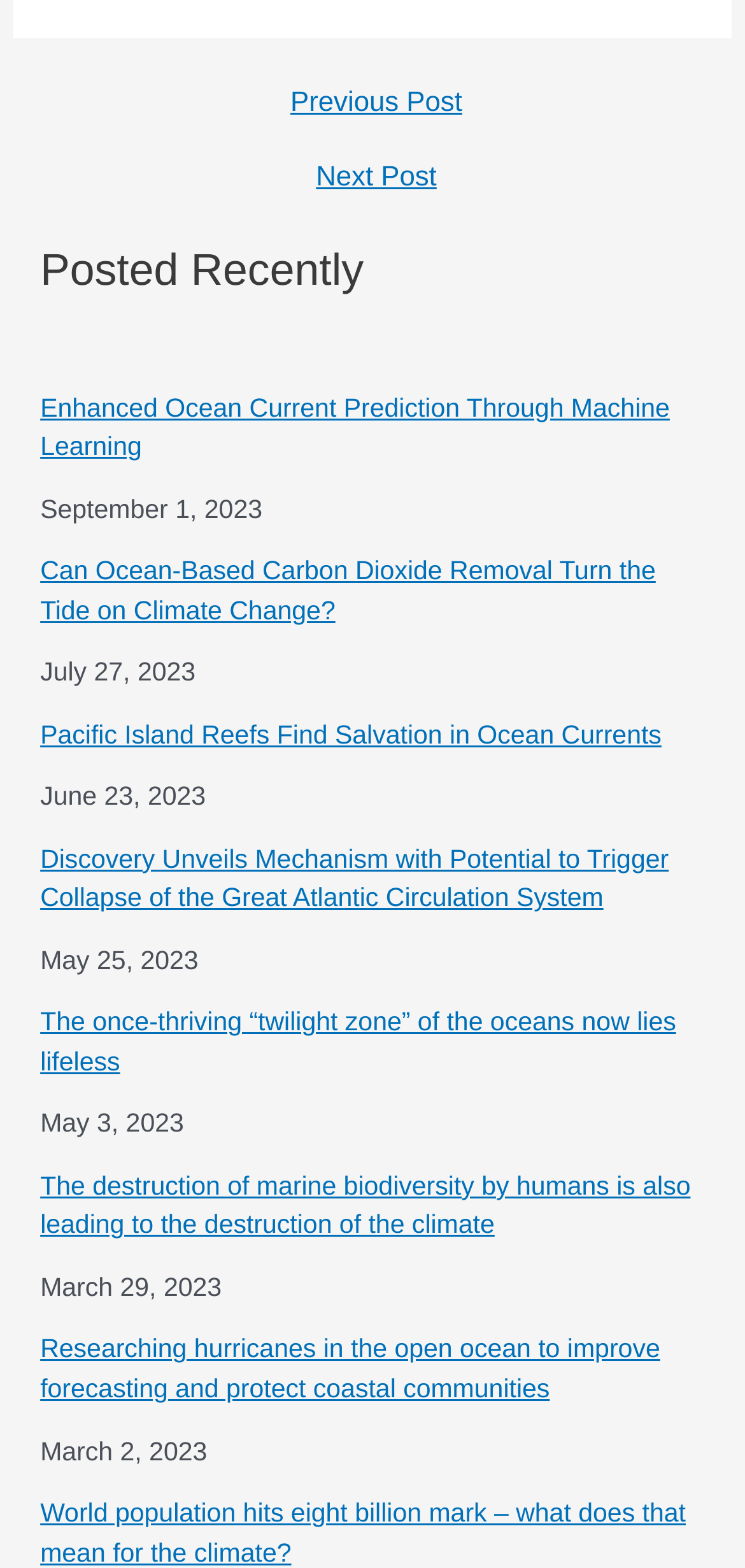Provide the bounding box coordinates for the specified HTML element described in this description: "Here". The coordinates should be four float numbers ranging from 0 to 1, in the format [left, top, right, bottom].

None